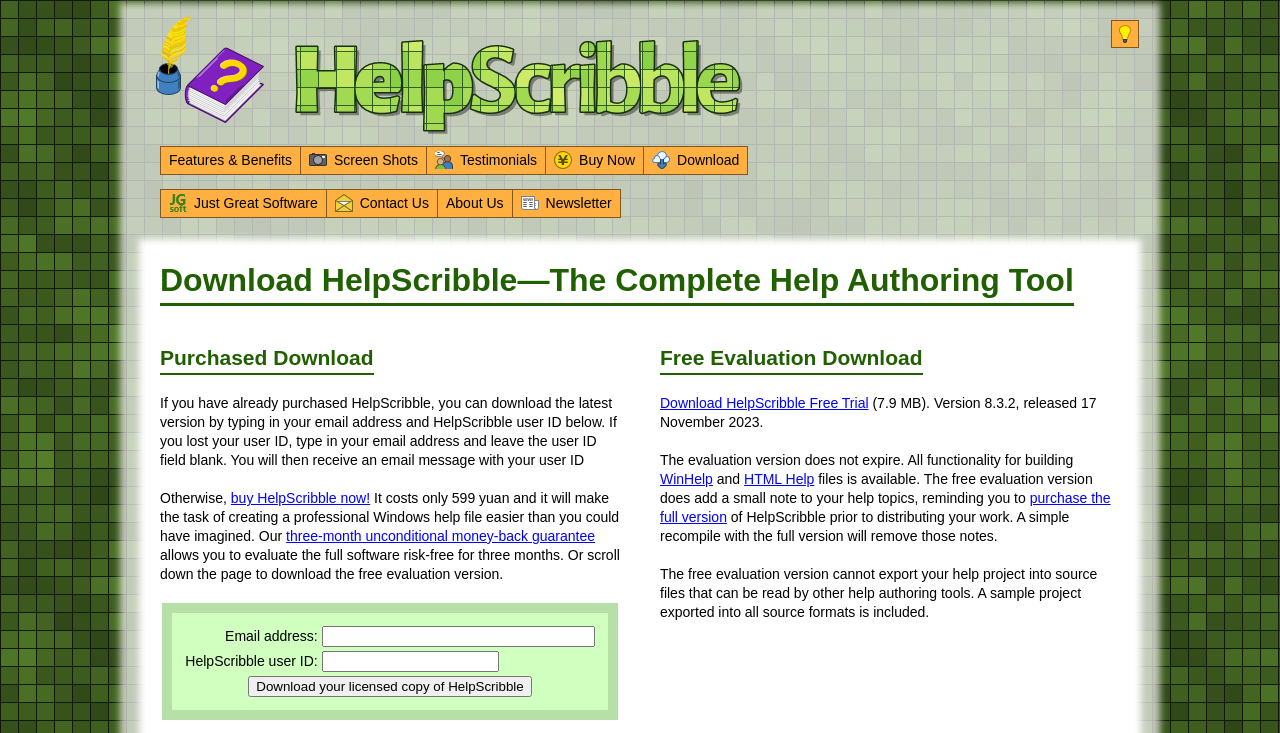Answer this question in one word or a short phrase: What type of help files can be created with HelpScribble?

WinHelp and HTML Help